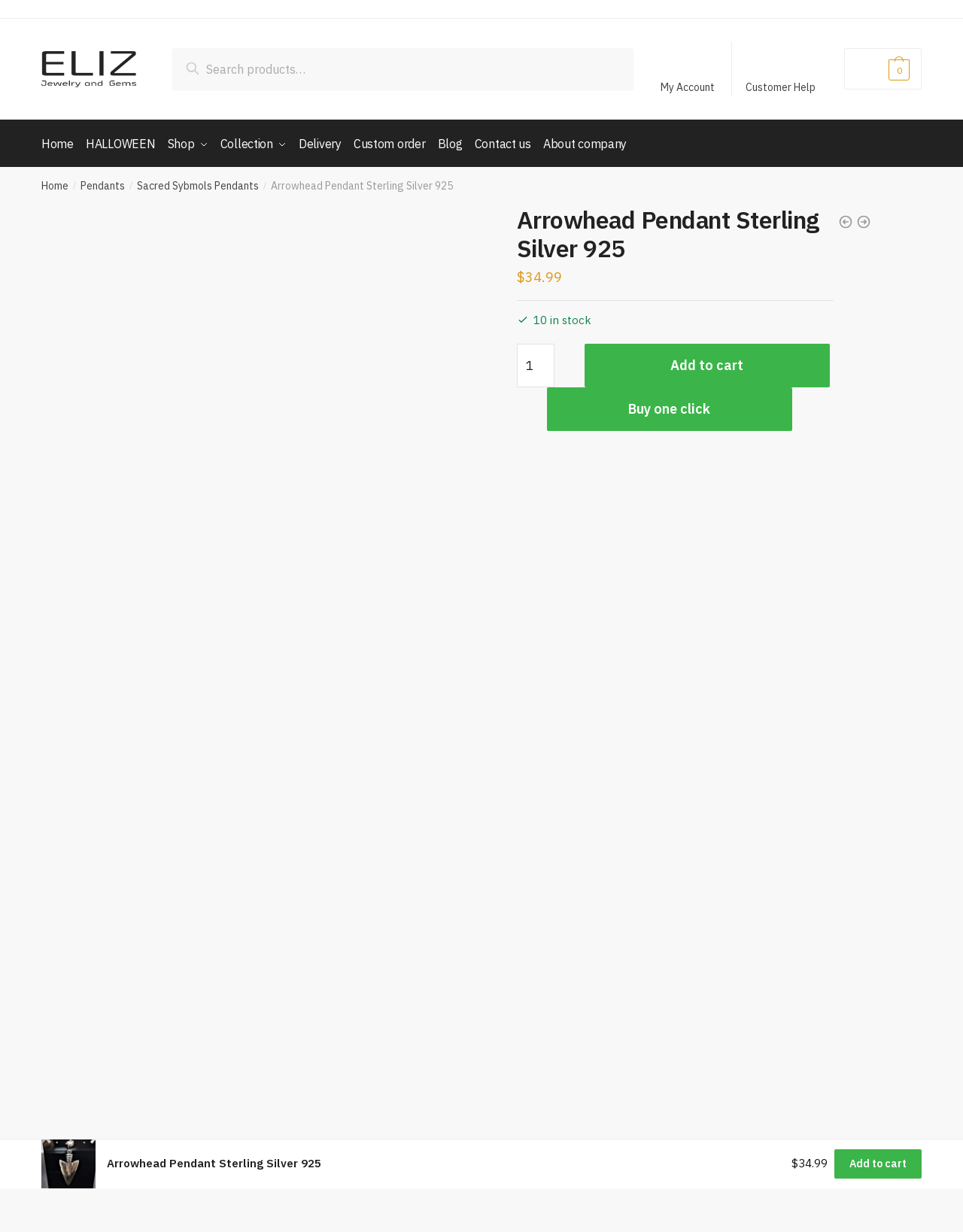Predict the bounding box of the UI element based on this description: "Shop".

[0.175, 0.097, 0.23, 0.134]